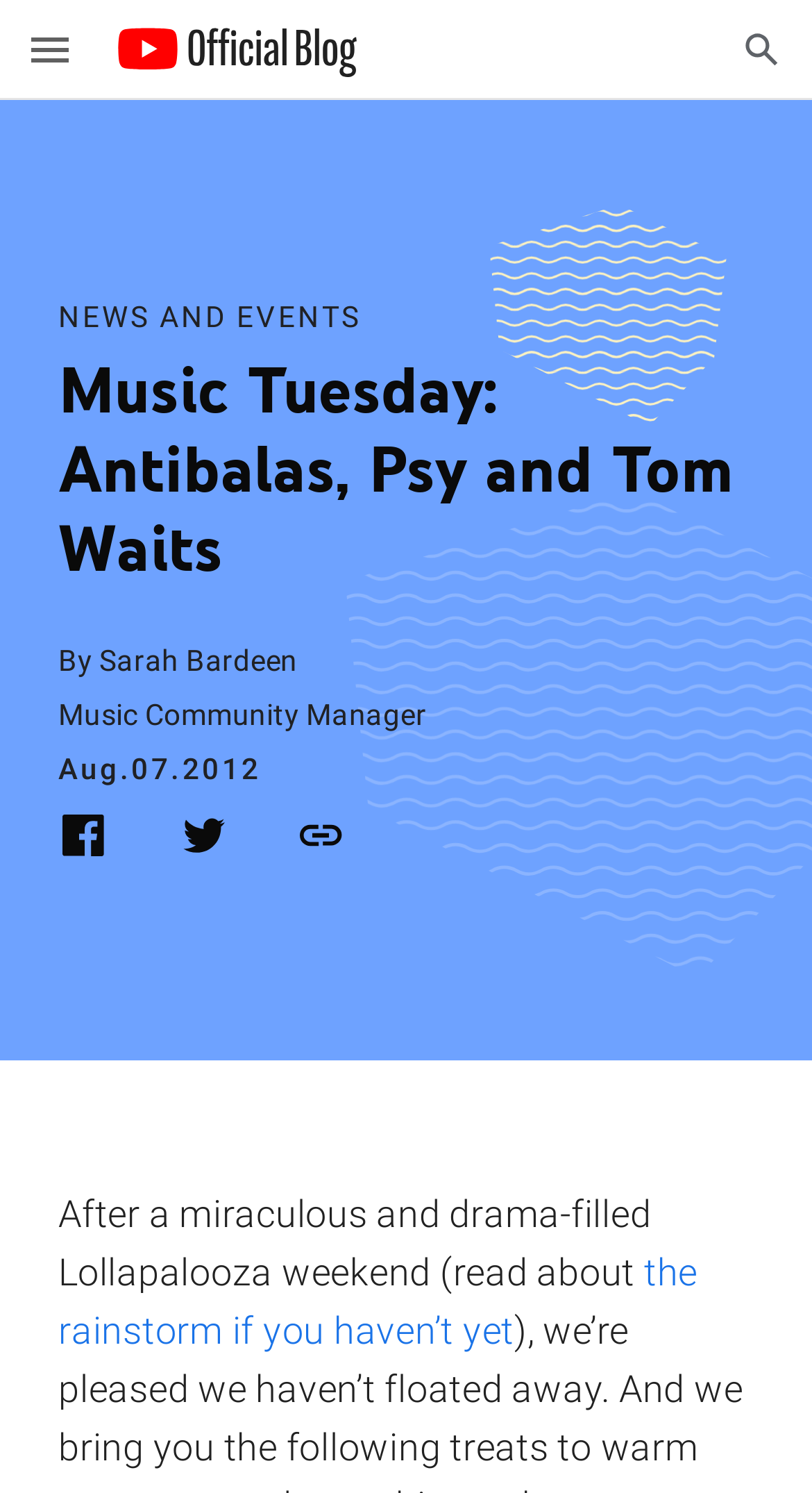What is the event mentioned in the article?
Answer the question based on the image using a single word or a brief phrase.

Lollapalooza